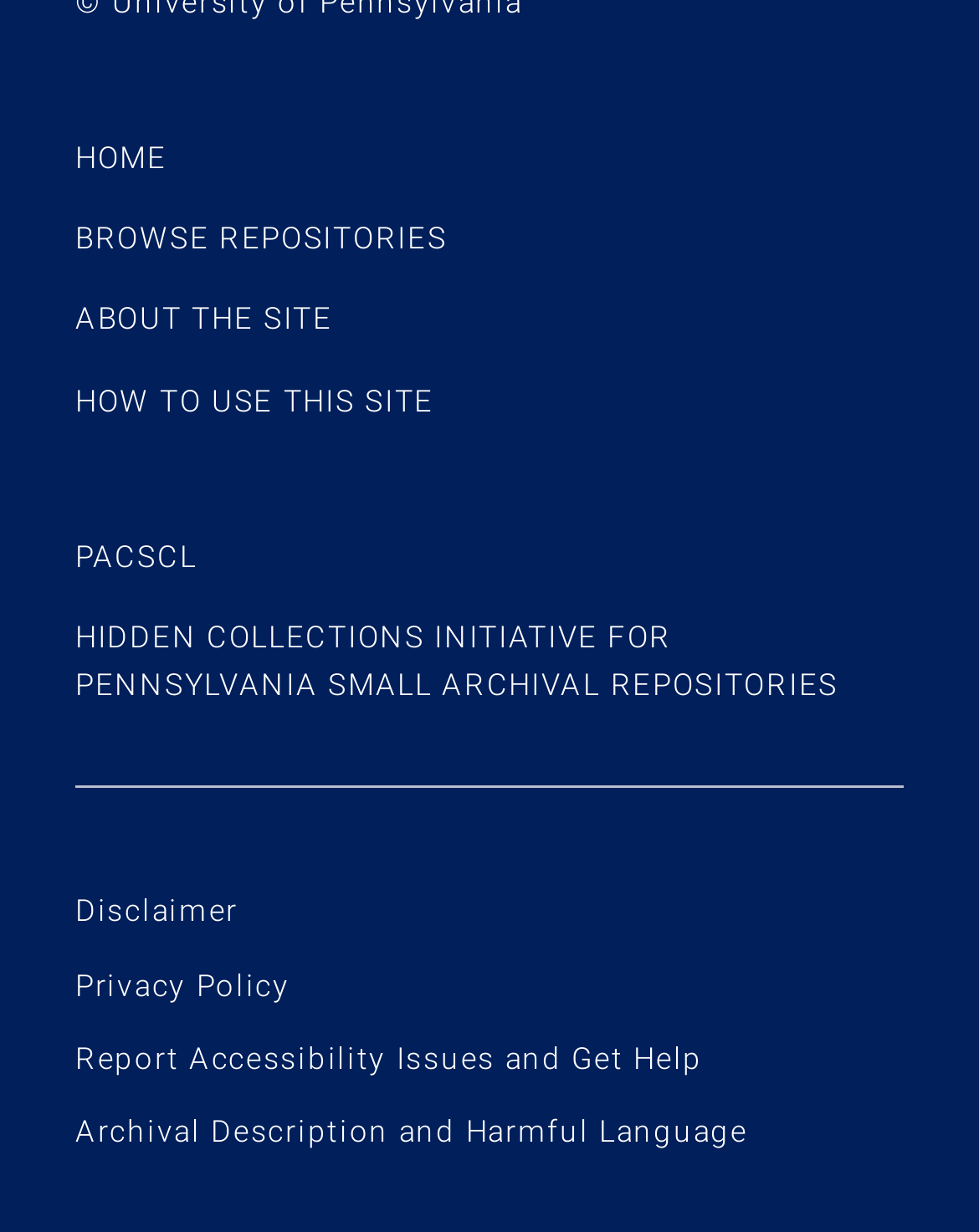What is the first repository link?
Please give a detailed and elaborate answer to the question.

The first repository link can be found by looking at the links at the top of the webpage, and the first one is 'HOME'.